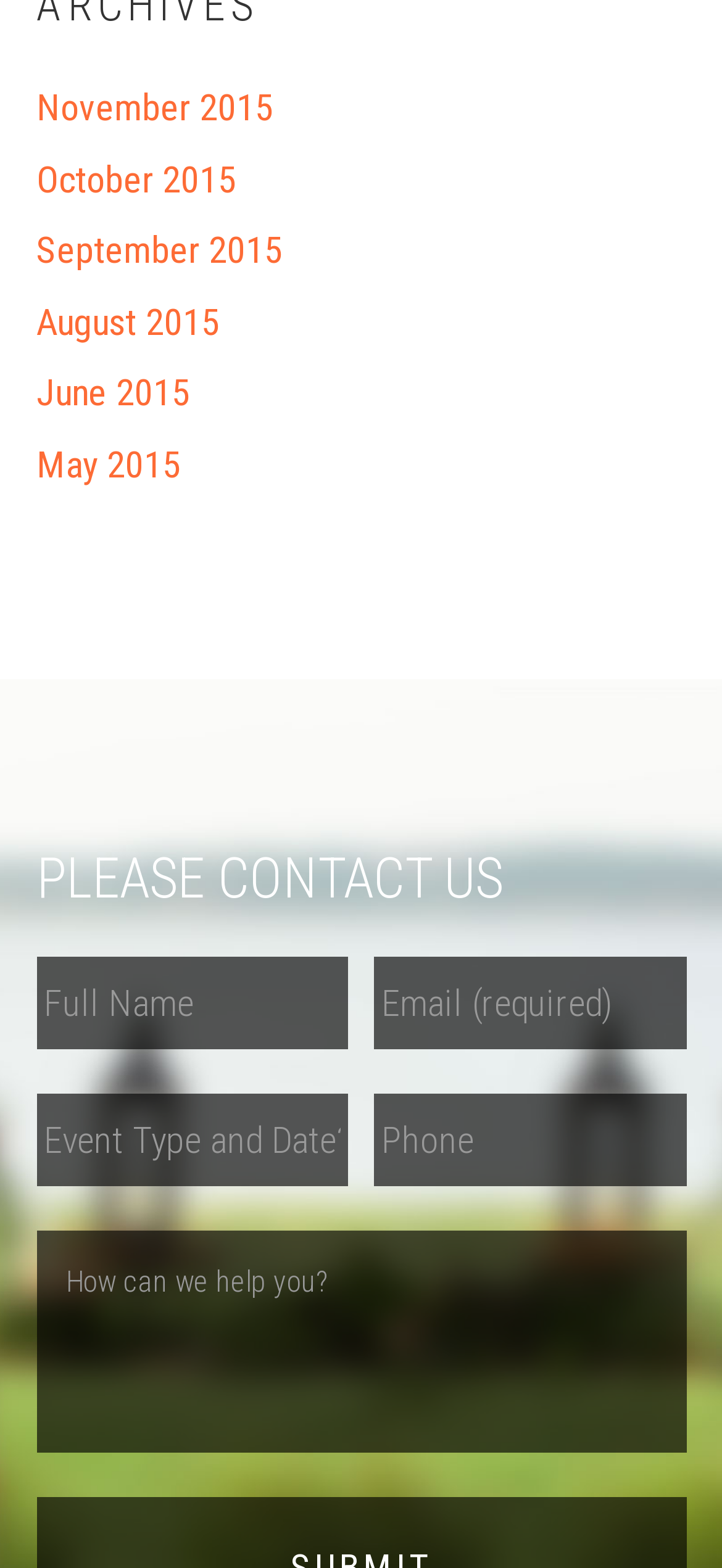Find the bounding box of the UI element described as: "name="input_3" placeholder="Event Type and Date?"". The bounding box coordinates should be given as four float values between 0 and 1, i.e., [left, top, right, bottom].

[0.05, 0.698, 0.482, 0.757]